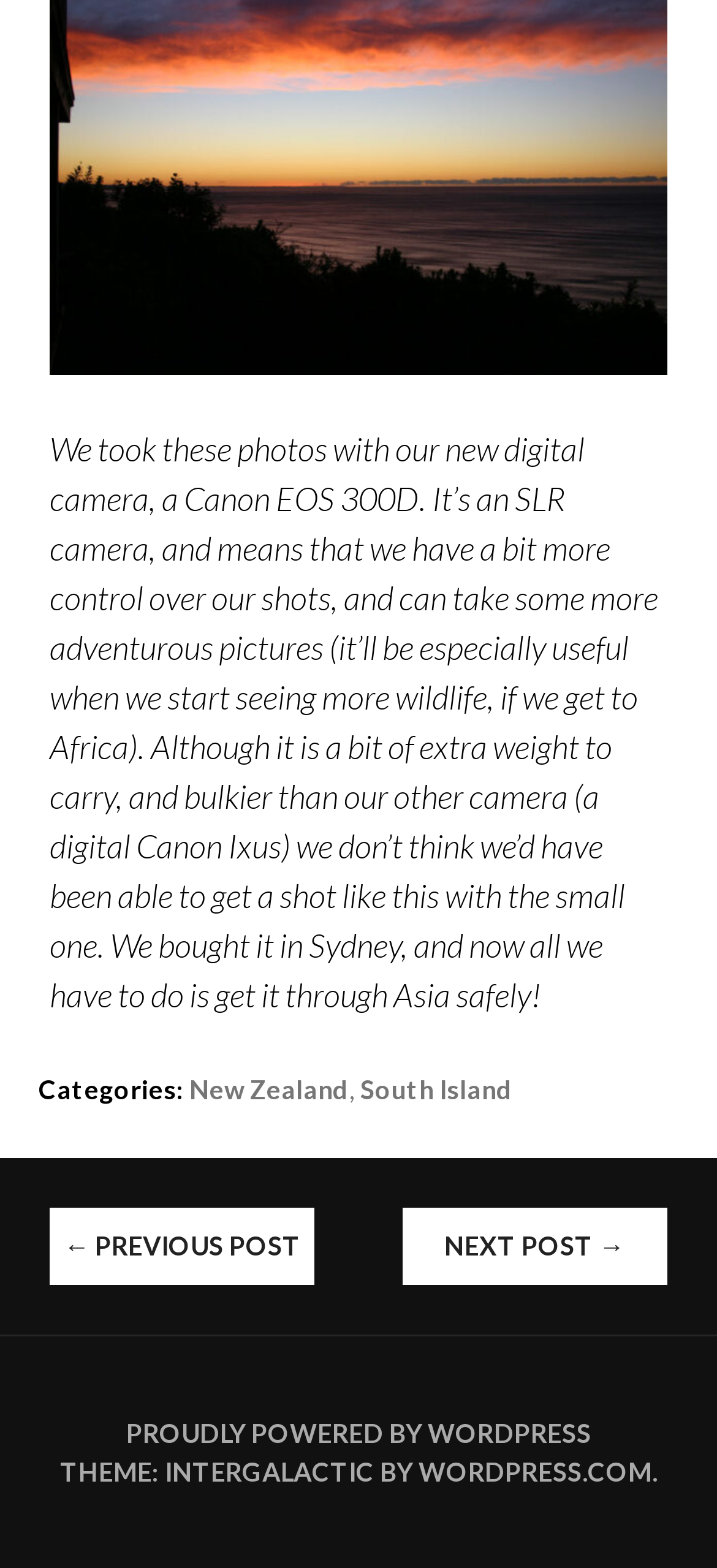Bounding box coordinates should be provided in the format (top-left x, top-left y, bottom-right x, bottom-right y) with all values between 0 and 1. Identify the bounding box for this UI element: cosmetics

None